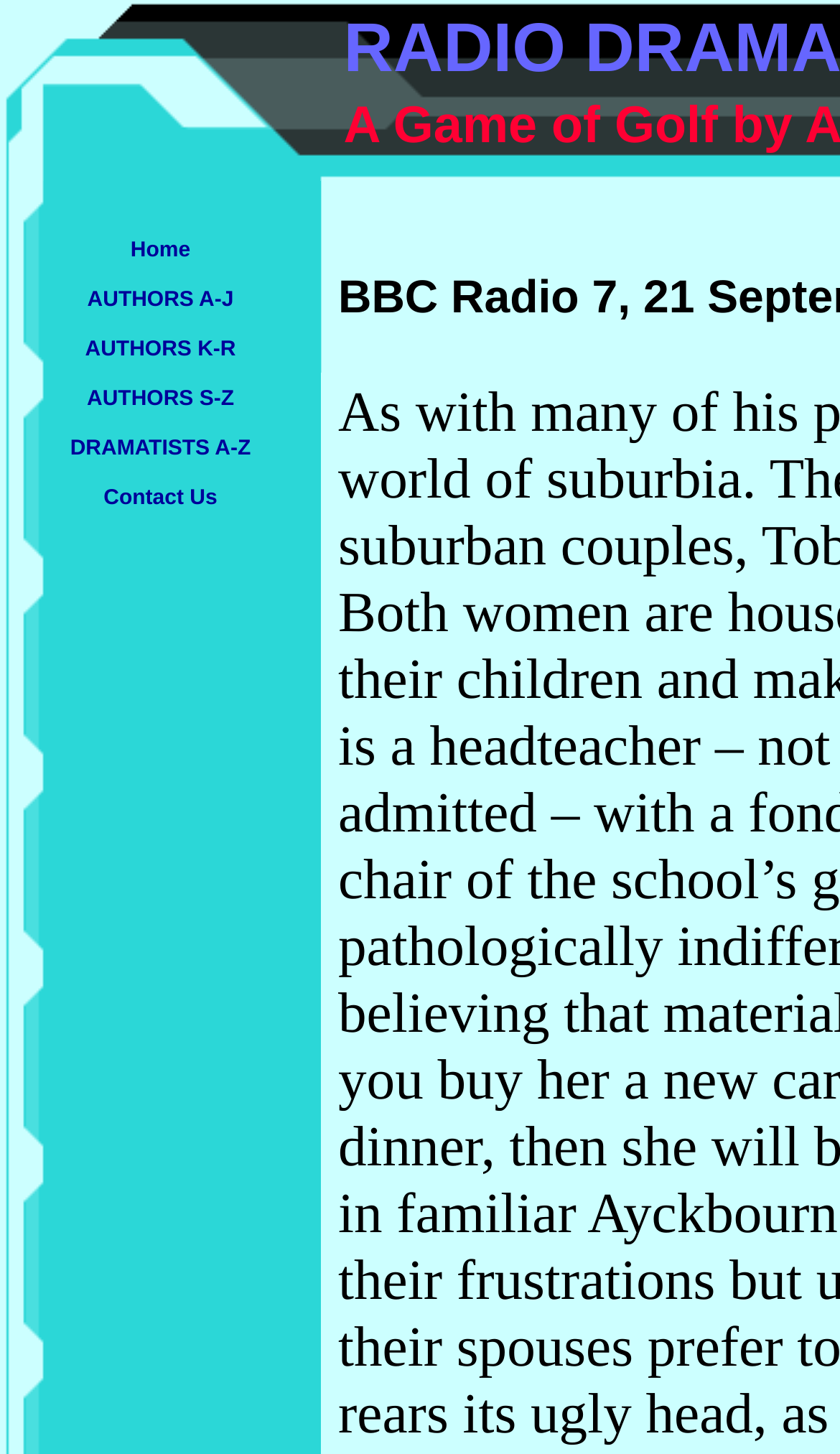How many rows are there in the authors table?
Offer a detailed and full explanation in response to the question.

By analyzing the webpage structure, I found that there are five rows in the authors table, each containing a link to a different author category or section.